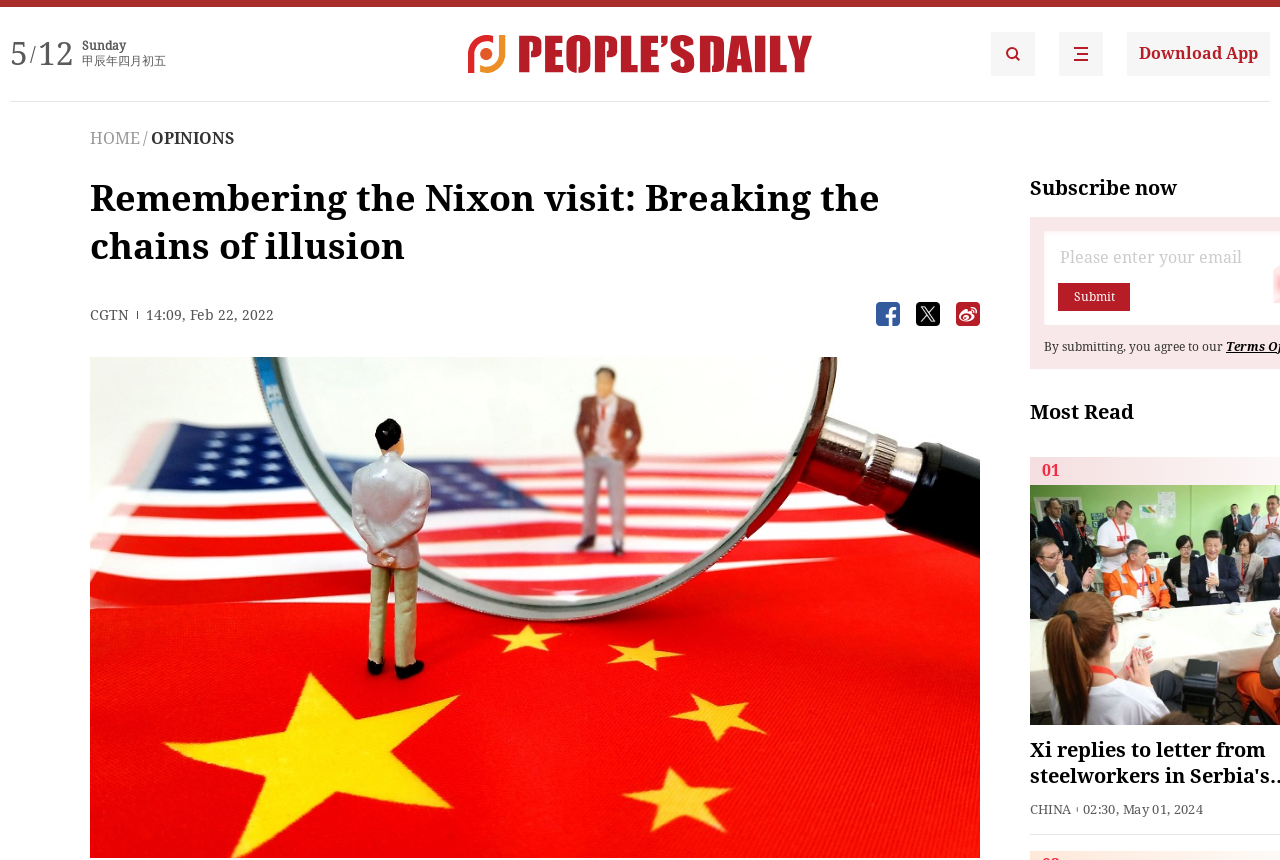What is the category of the article?
Please craft a detailed and exhaustive response to the question.

I found the category of the article by looking at the navigation menu which includes 'HOME' and 'OPINIONS'.